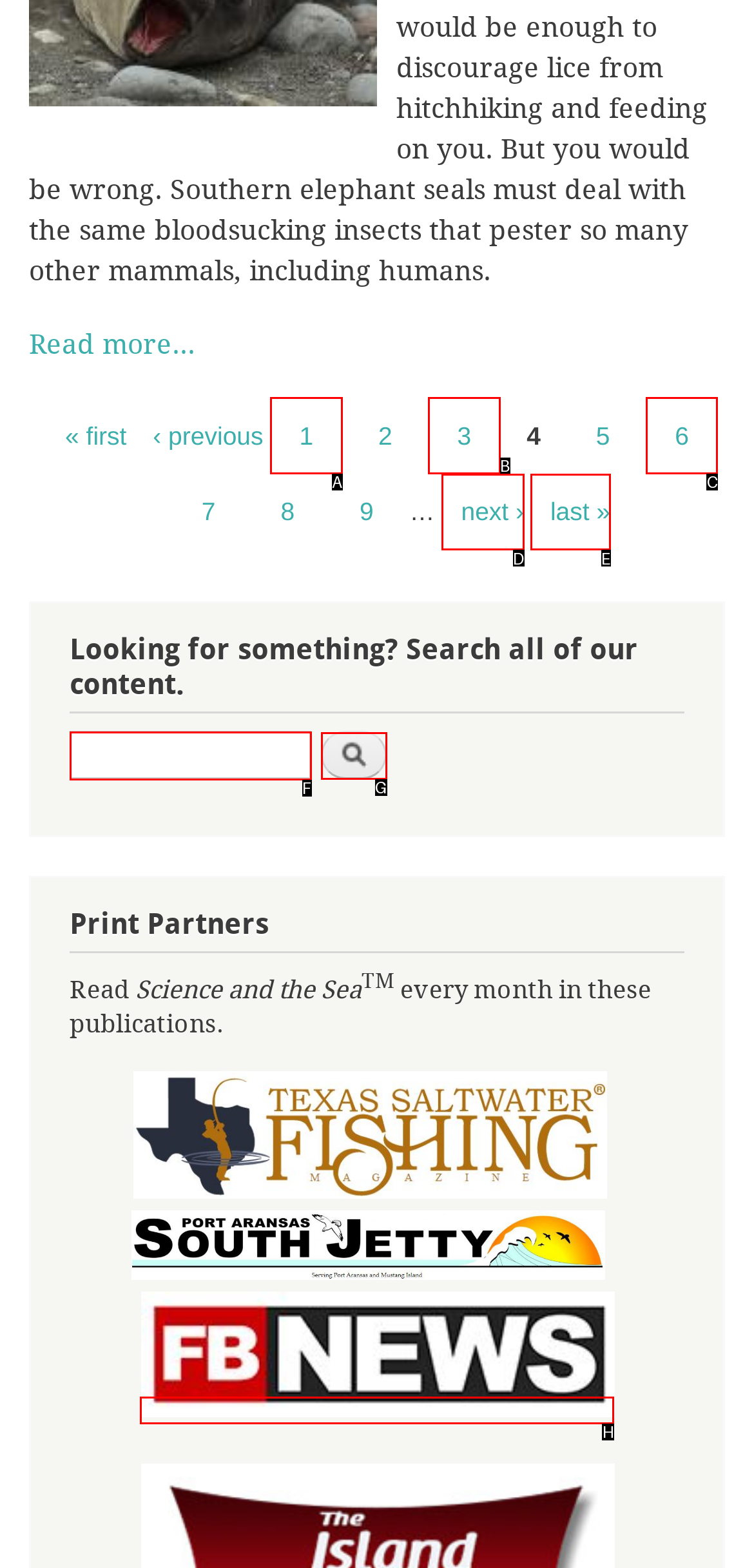Tell me which one HTML element I should click to complete the following task: Click on the 'Search' button Answer with the option's letter from the given choices directly.

G